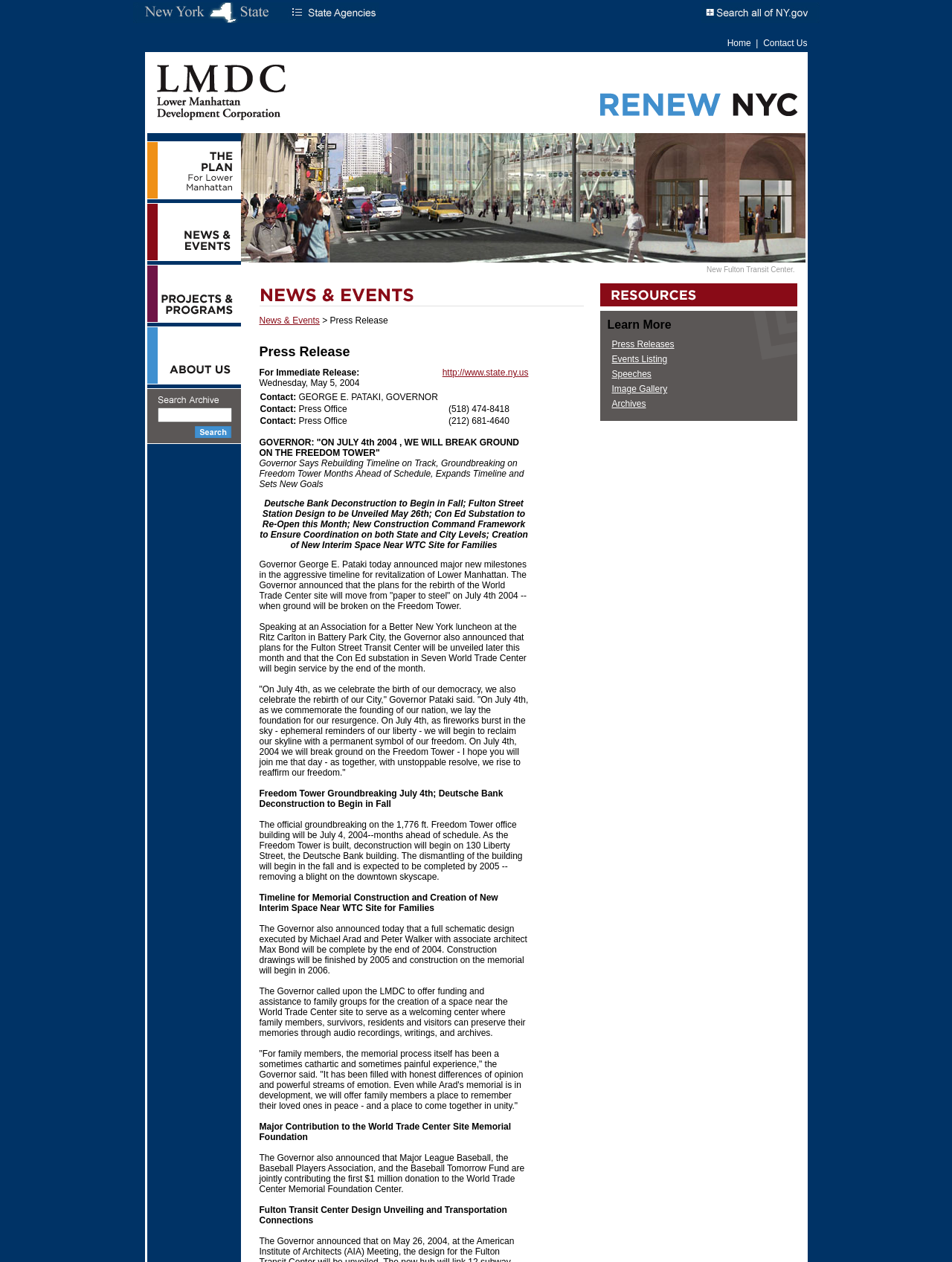Using a single word or phrase, answer the following question: 
What is the name of the corporation mentioned?

LMDC